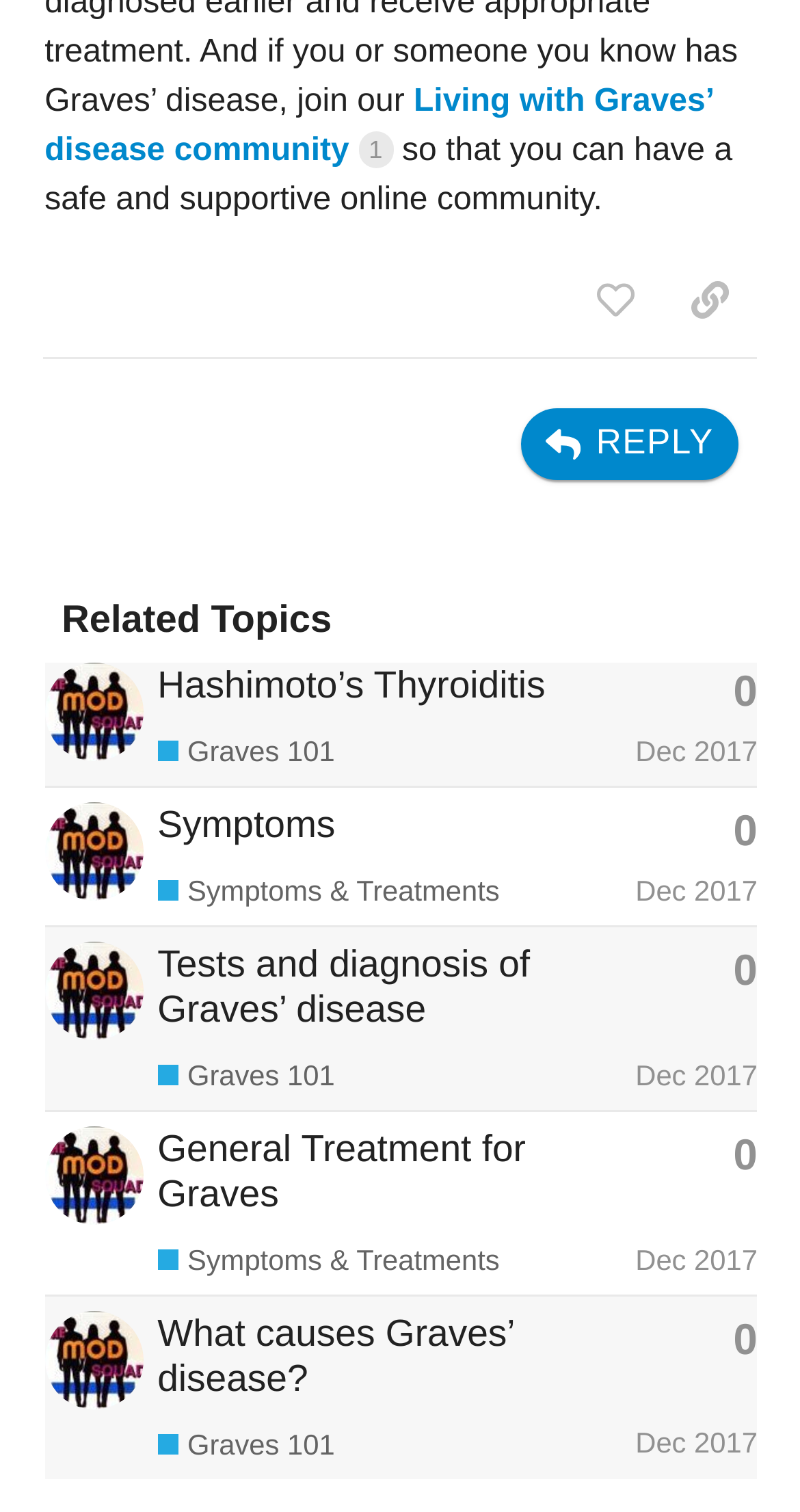Use a single word or phrase to answer the question:
What is the purpose of the 'REPLY' button?

To reply to a post